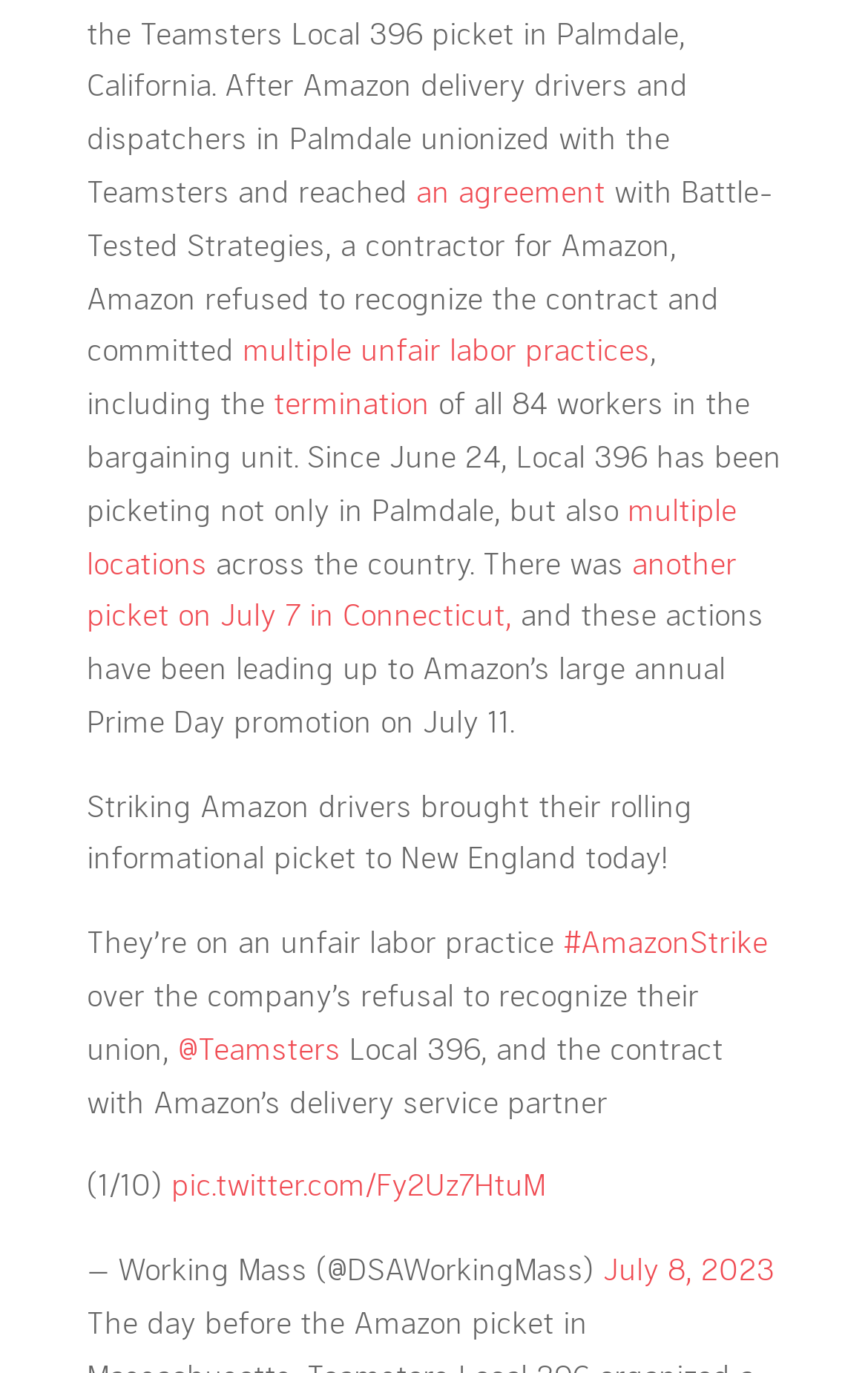Find the bounding box coordinates for the area that should be clicked to accomplish the instruction: "Open the link to view the image on Twitter".

[0.197, 0.849, 0.628, 0.876]